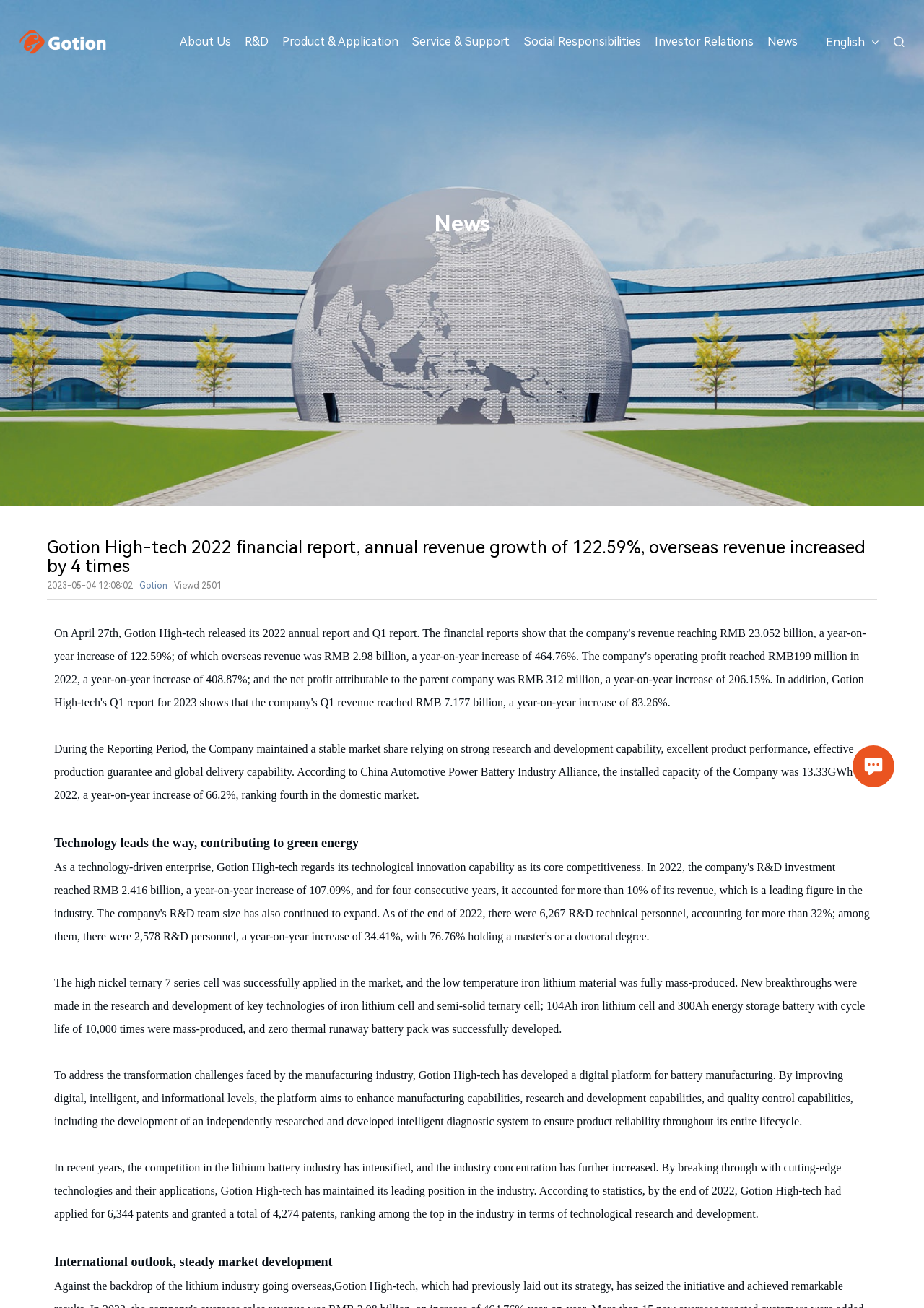What is the name of the company?
Please give a detailed and elaborate answer to the question based on the image.

The answer can be found in the heading 'Gotion' which is a sub-element of the Root Element. The company name is mentioned as Gotion.